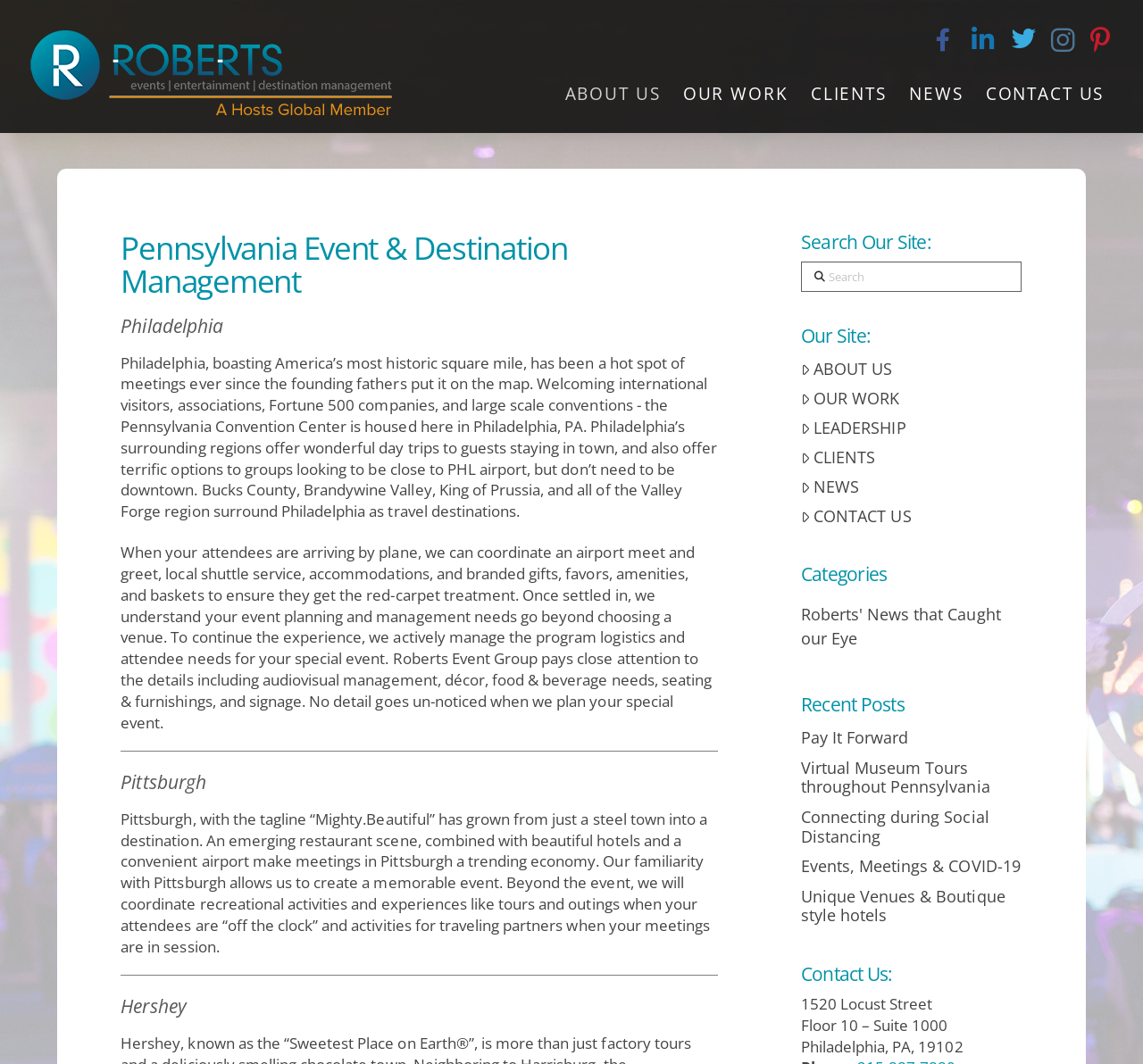Locate the bounding box coordinates of the clickable area to execute the instruction: "Contact Roberts Event Group". Provide the coordinates as four float numbers between 0 and 1, represented as [left, top, right, bottom].

[0.701, 0.934, 0.816, 0.953]